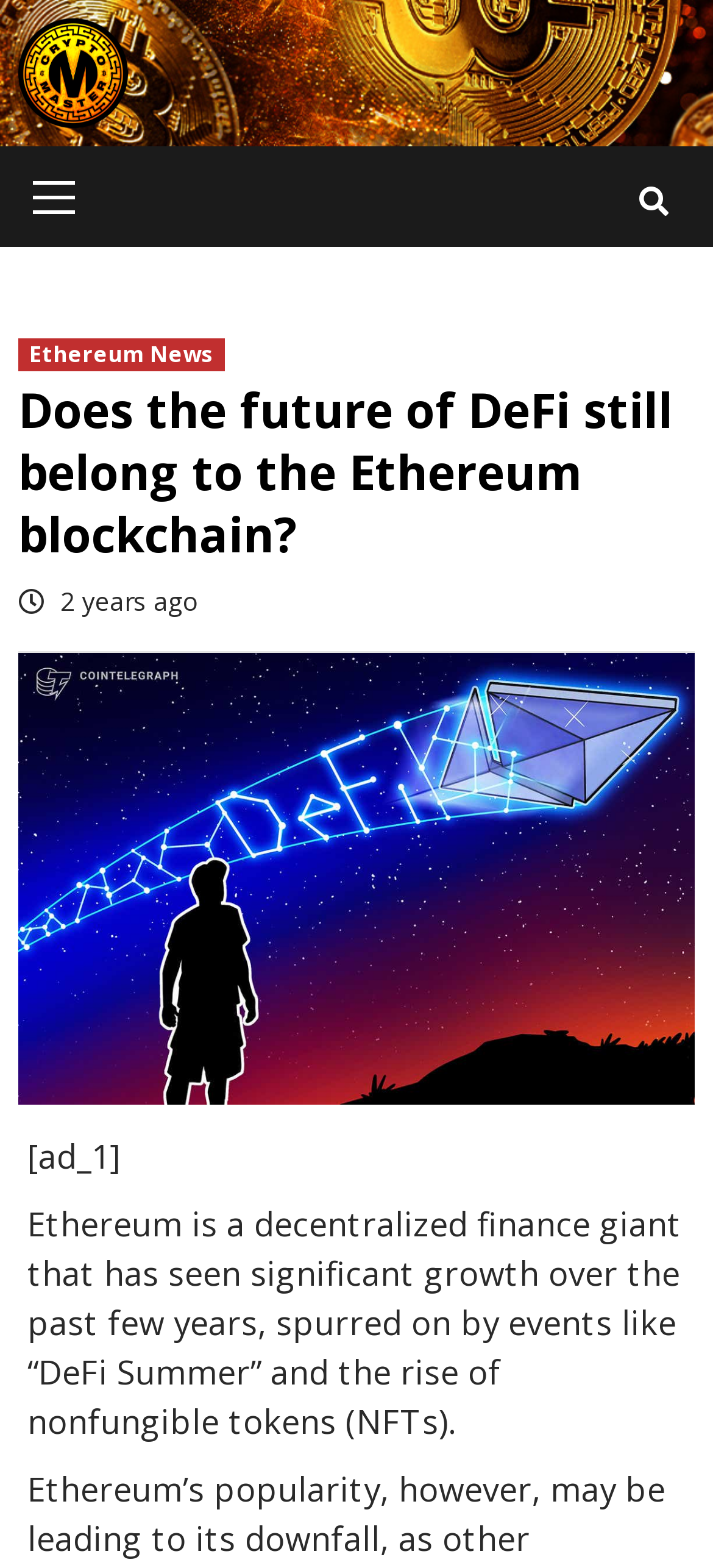What is the topic of the article?
Look at the image and answer the question using a single word or phrase.

Ethereum blockchain